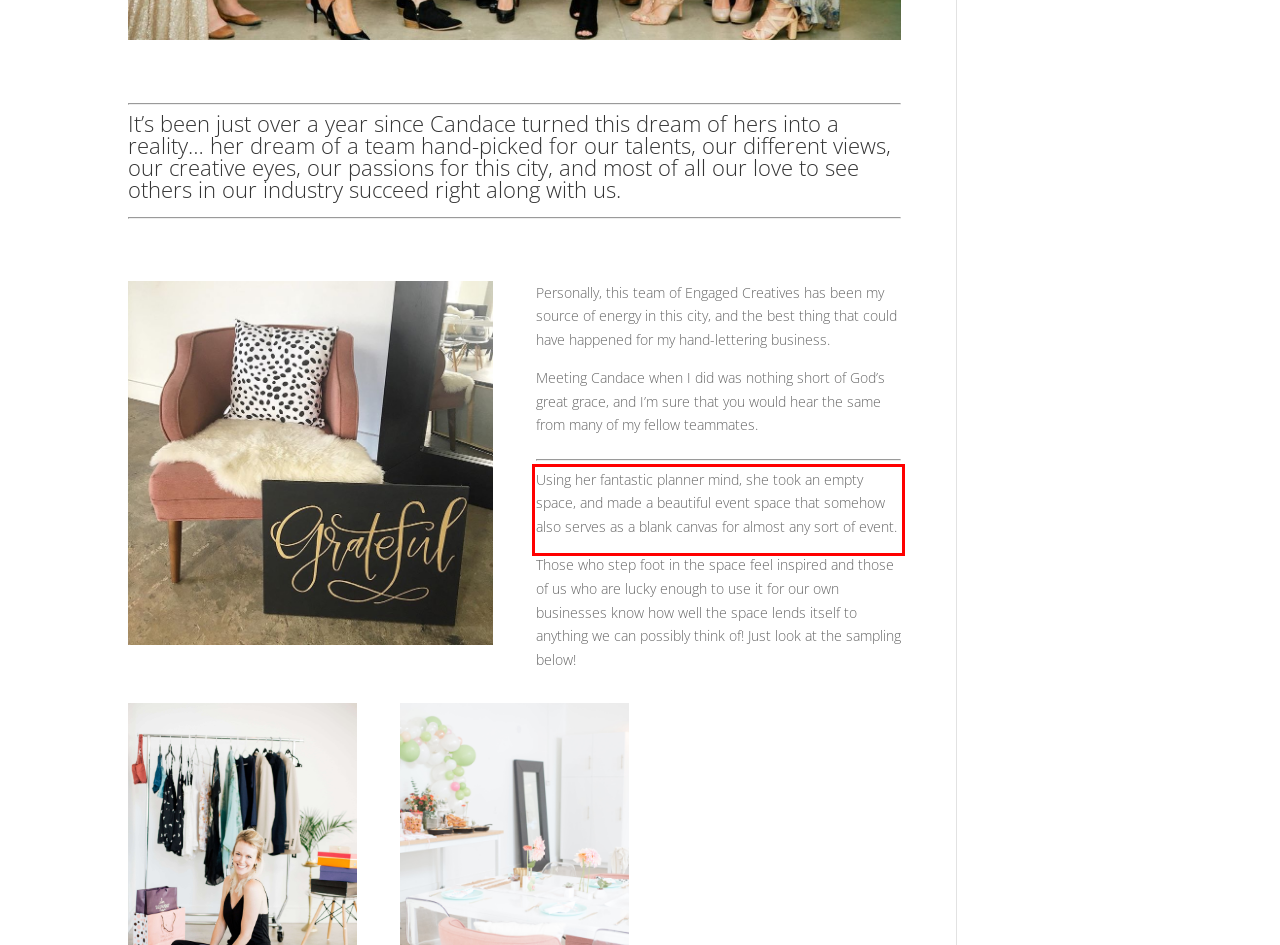Please perform OCR on the text content within the red bounding box that is highlighted in the provided webpage screenshot.

Using her fantastic planner mind, she took an empty space, and made a beautiful event space that somehow also serves as a blank canvas for almost any sort of event.